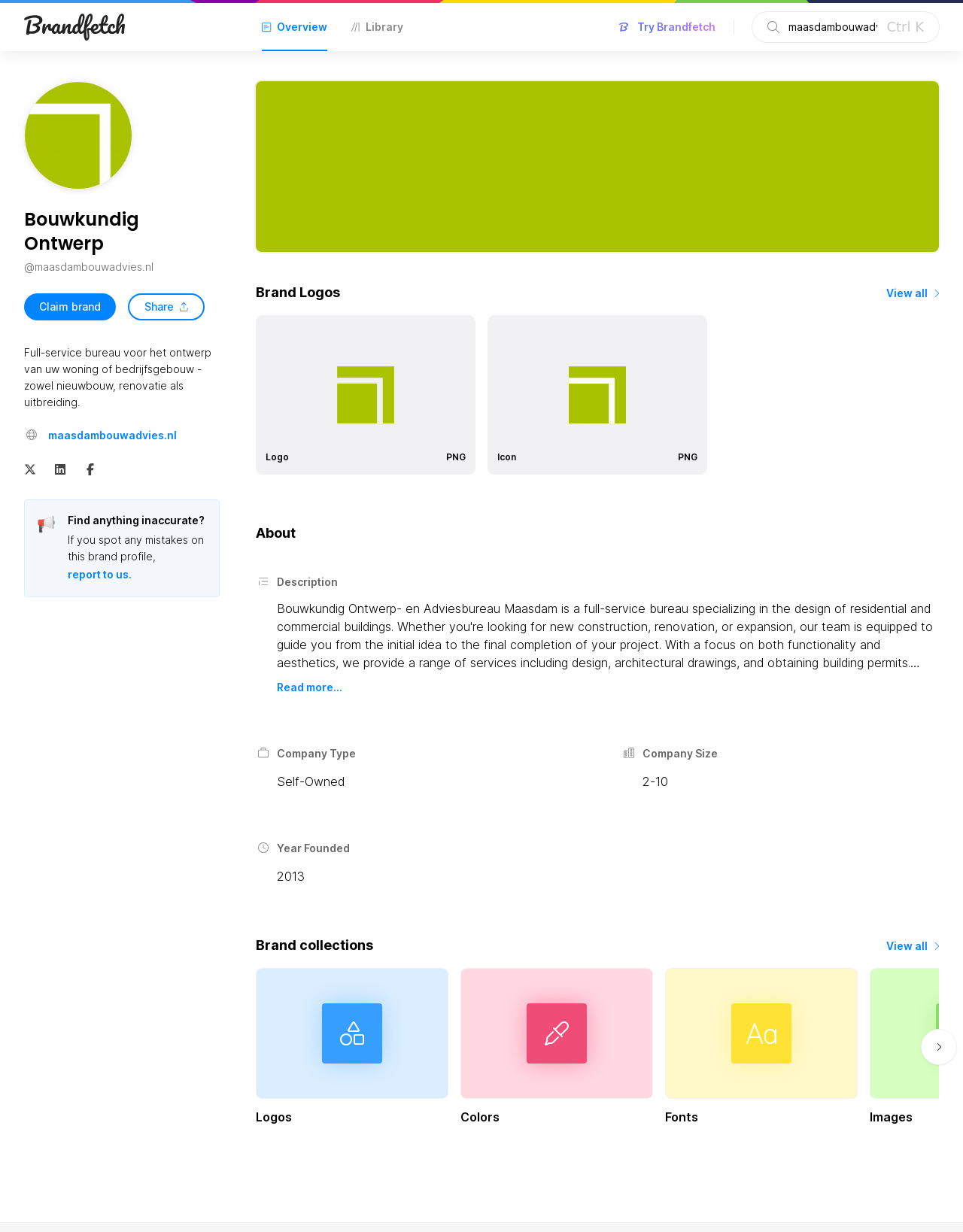Identify the bounding box coordinates for the element you need to click to achieve the following task: "View Bouwkundig Ontwerp's logos". Provide the bounding box coordinates as four float numbers between 0 and 1, in the form [left, top, right, bottom].

[0.309, 0.297, 0.45, 0.344]